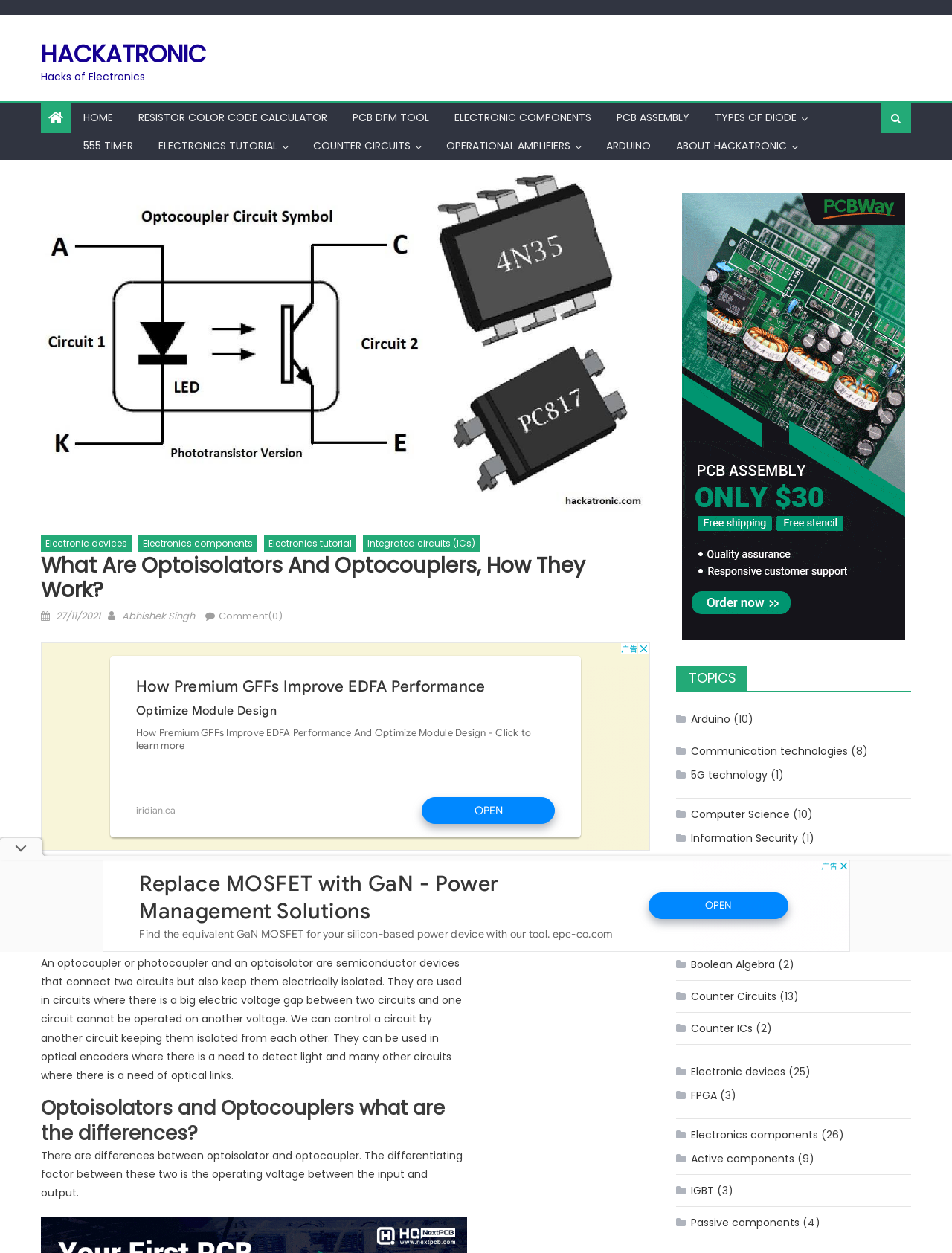Provide a brief response to the question below using one word or phrase:
What is another name for Optocoupler?

Photocoupler